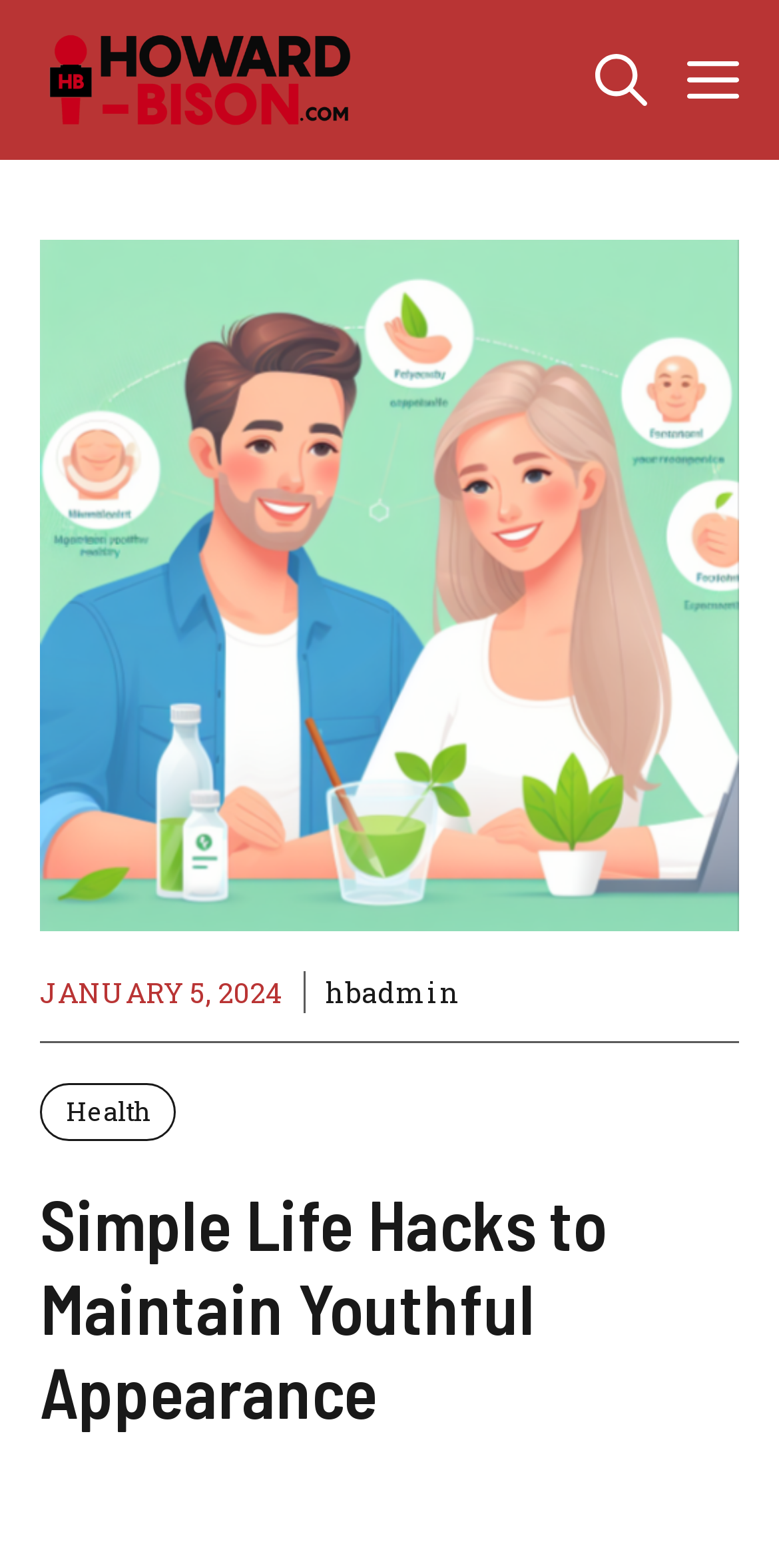Please analyze the image and give a detailed answer to the question:
Who is the author of the article?

I found the author's name by looking at the figure section, where I saw a link with the text 'hbadmin'. This is likely the username or identifier of the author who wrote the article.